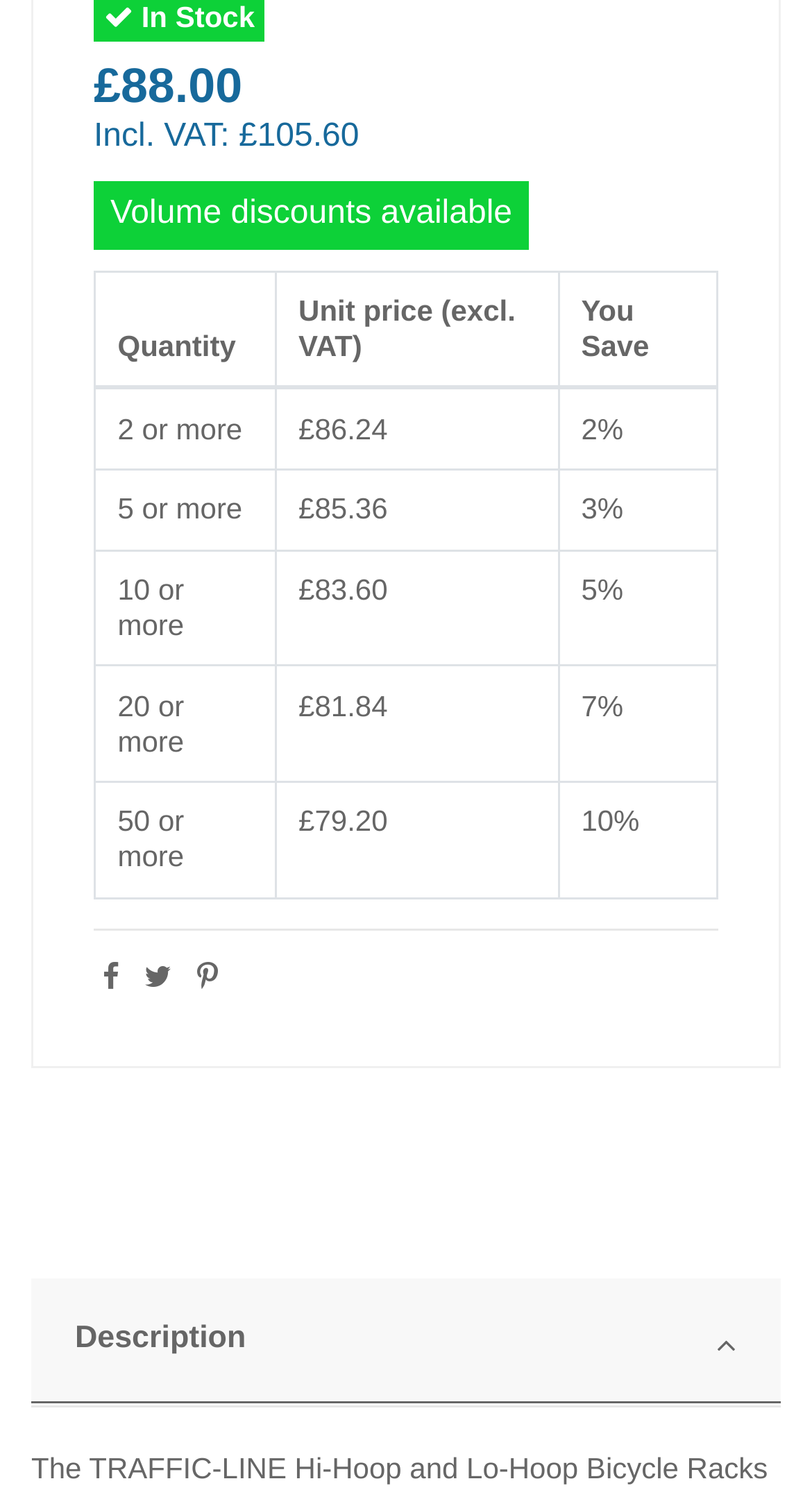Using the image as a reference, answer the following question in as much detail as possible:
What is the unit price if I buy 10 or more items?

The unit price for buying 10 or more items is mentioned in the table, which is £83.60, as shown in the row with the quantity '10 or more'.